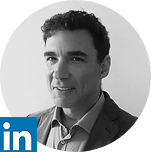What platform is indicated in the bottom left corner?
From the image, provide a succinct answer in one word or a short phrase.

LinkedIn